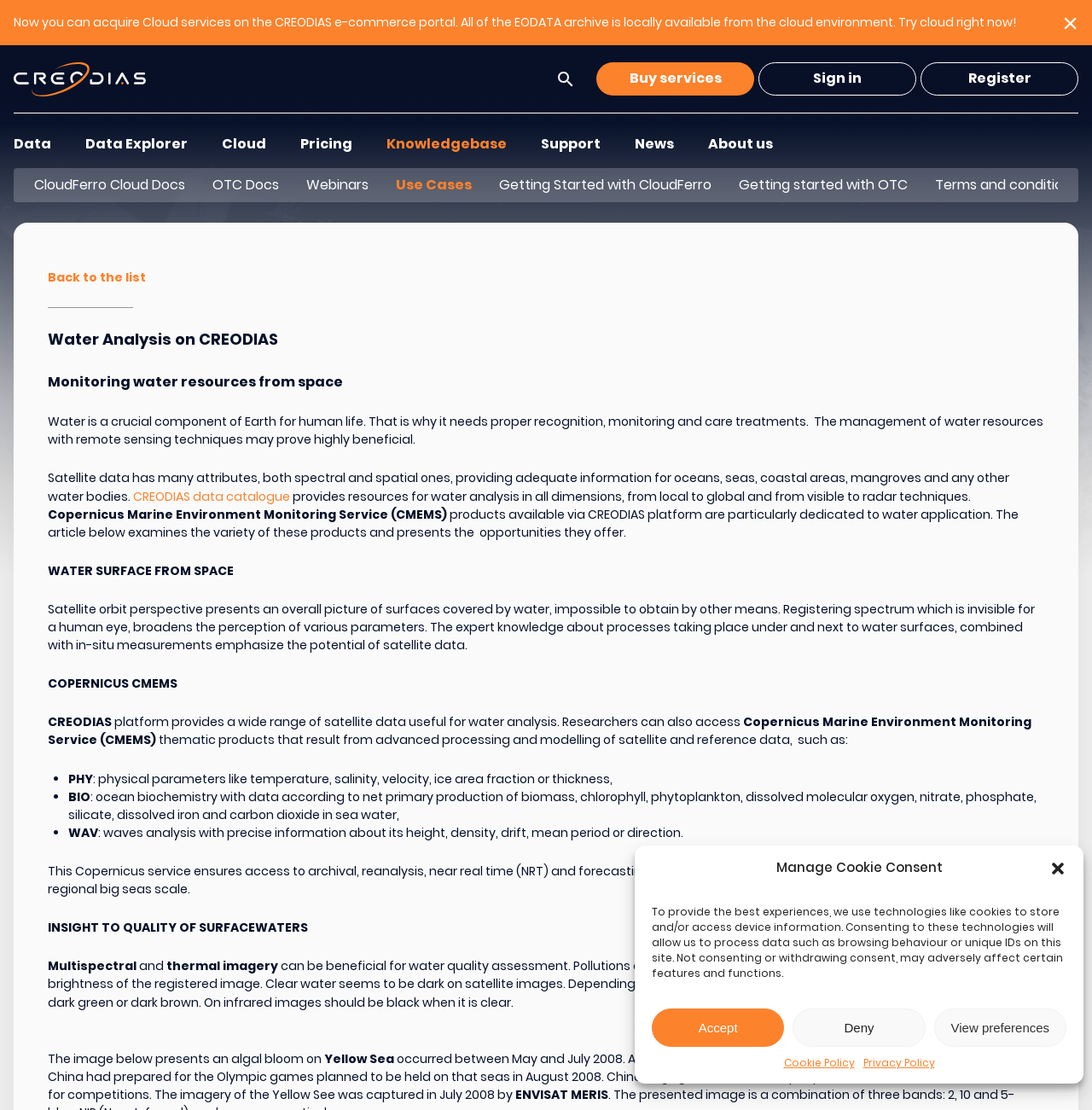Extract the bounding box coordinates for the UI element described as: "Cloud".

[0.203, 0.121, 0.244, 0.139]